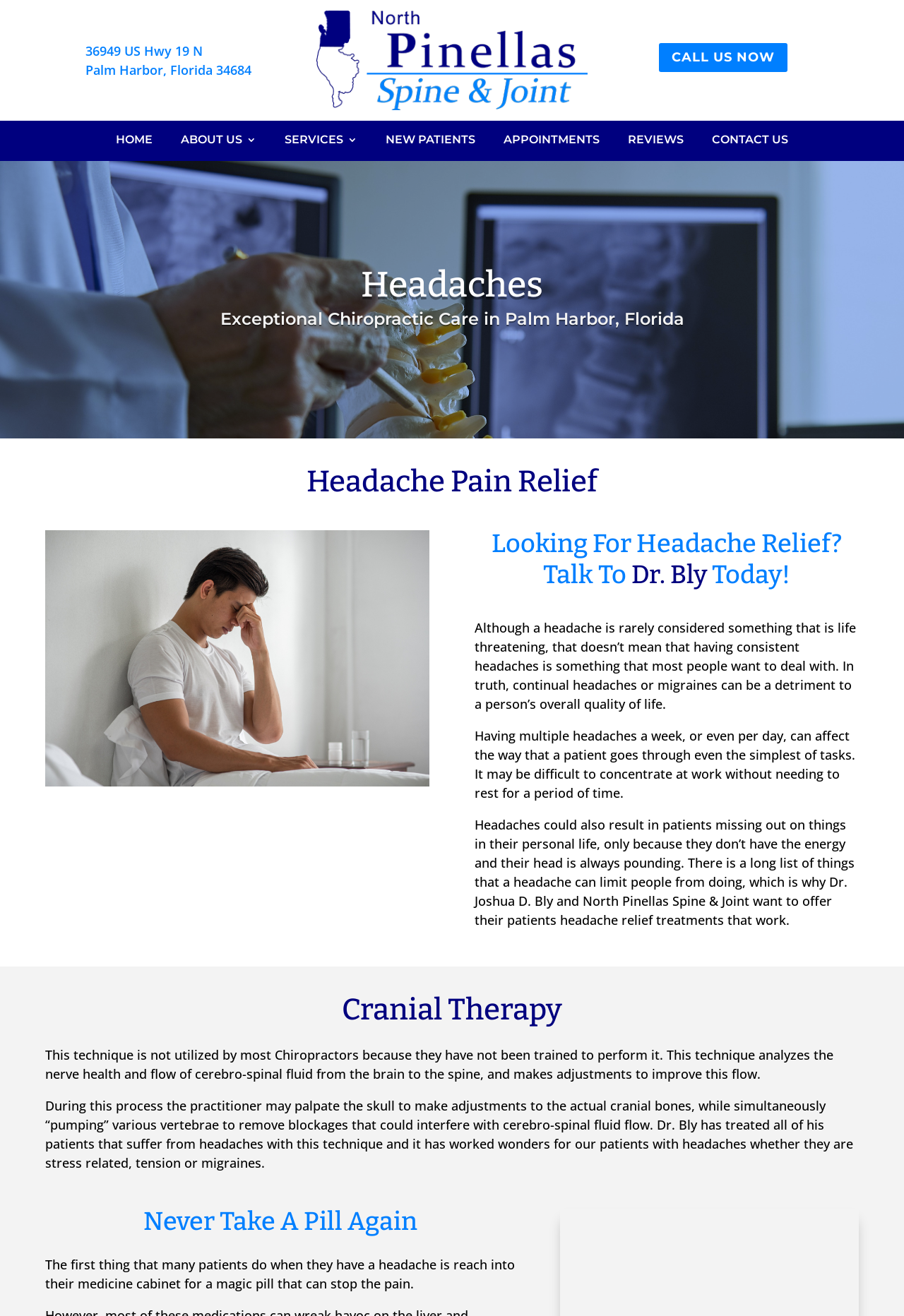Highlight the bounding box coordinates of the element that should be clicked to carry out the following instruction: "Click the 'CALL US NOW' link". The coordinates must be given as four float numbers ranging from 0 to 1, i.e., [left, top, right, bottom].

[0.729, 0.033, 0.871, 0.055]